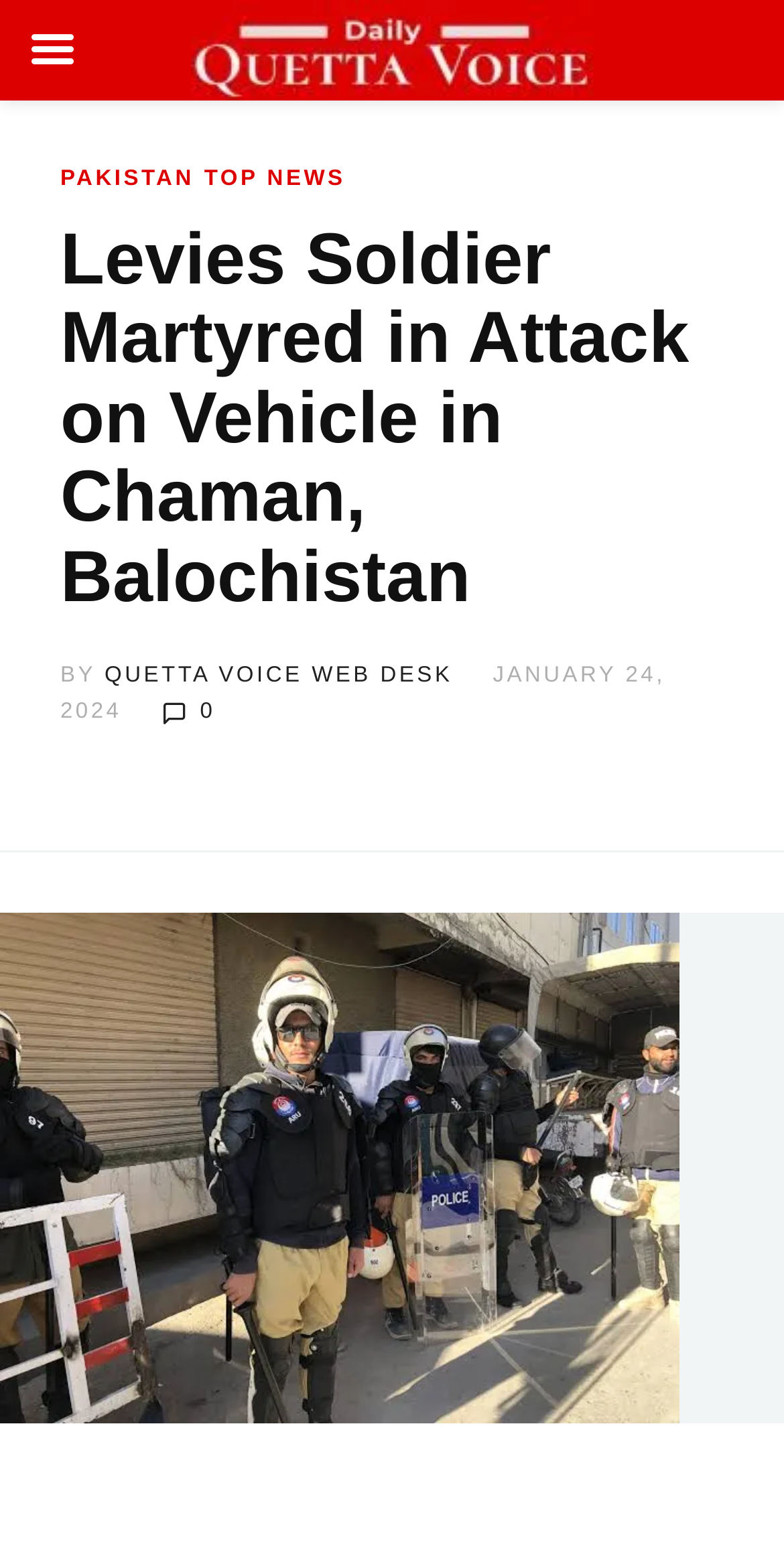How many comments are there on the article?
Kindly offer a detailed explanation using the data available in the image.

I found the answer by looking at the link with the icon '', which is often used to represent comments. The text next to the icon says '0', indicating that there are no comments on the article.